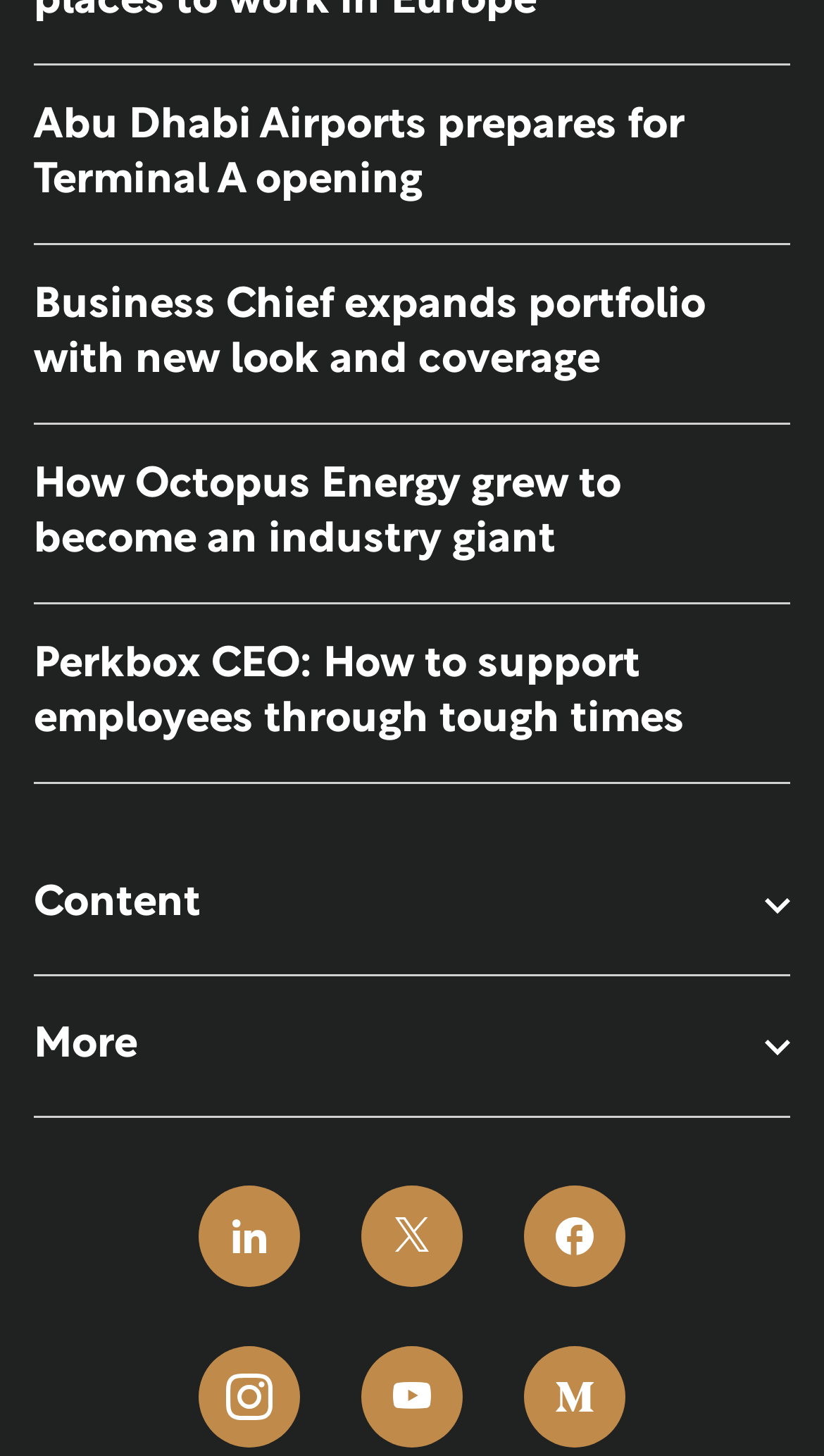What is the last article title?
Based on the content of the image, thoroughly explain and answer the question.

I looked at the list of article titles on the webpage and found that the last article title is 'Perkbox CEO: How to support employees through tough times'.